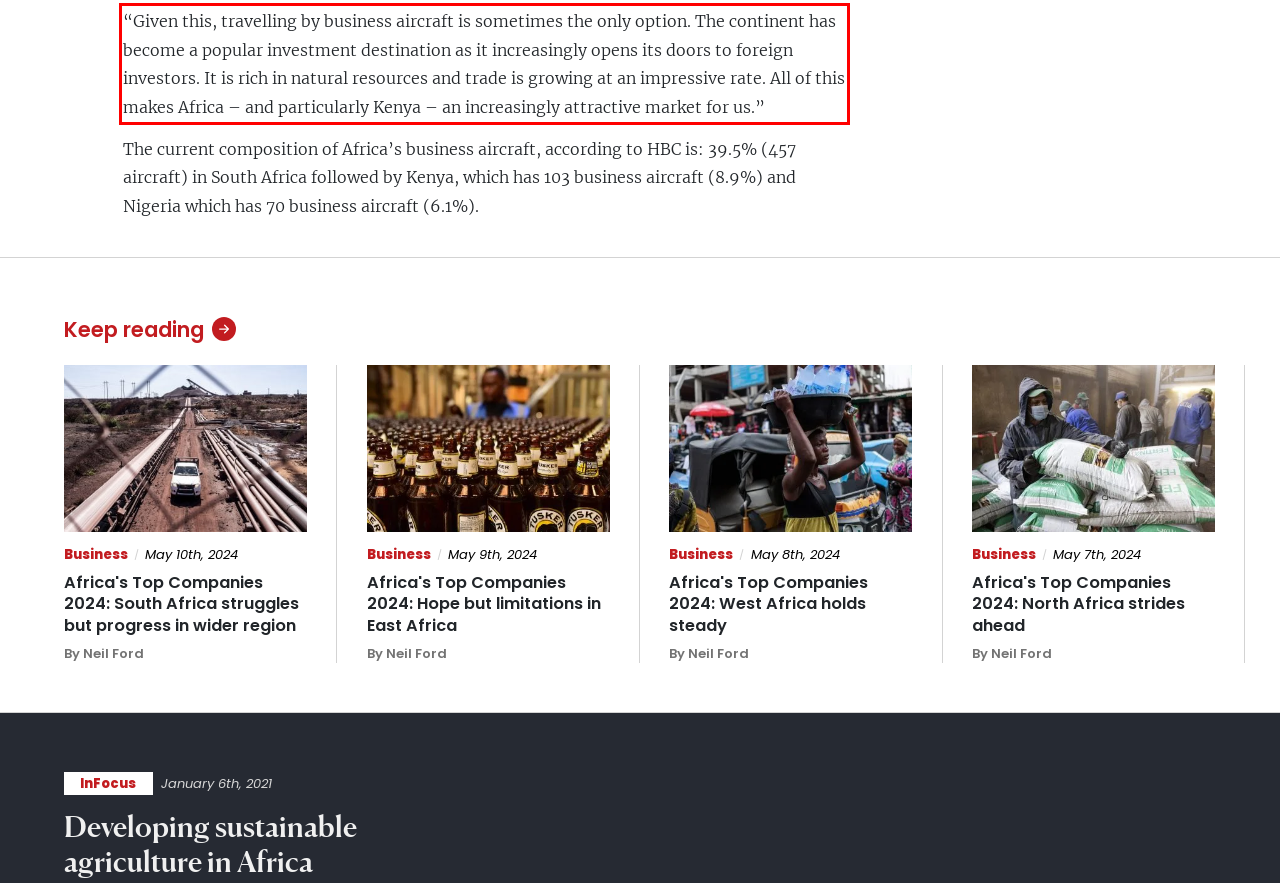There is a UI element on the webpage screenshot marked by a red bounding box. Extract and generate the text content from within this red box.

“Given this, travelling by business aircraft is sometimes the only option. The continent has become a popular investment destination as it increasingly opens its doors to foreign investors. It is rich in natural resources and trade is growing at an impressive rate. All of this makes Africa – and particularly Kenya – an increasingly attractive market for us.”